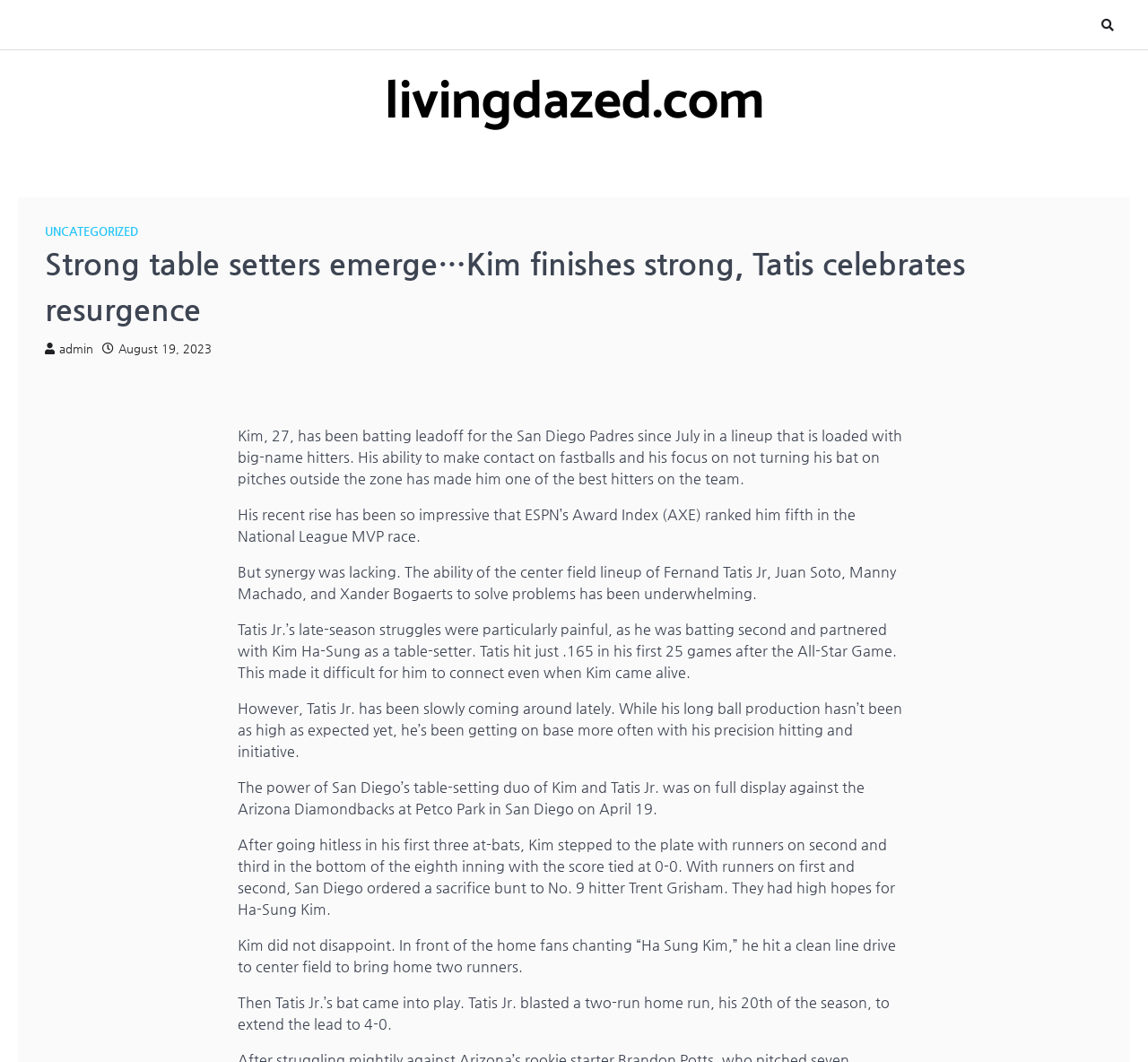What is the current ranking of Kim in the National League MVP race?
Please provide a detailed and comprehensive answer to the question.

According to the webpage, ESPN's Award Index (AXE) ranked Kim fifth in the National League MVP race, indicating his current ranking.